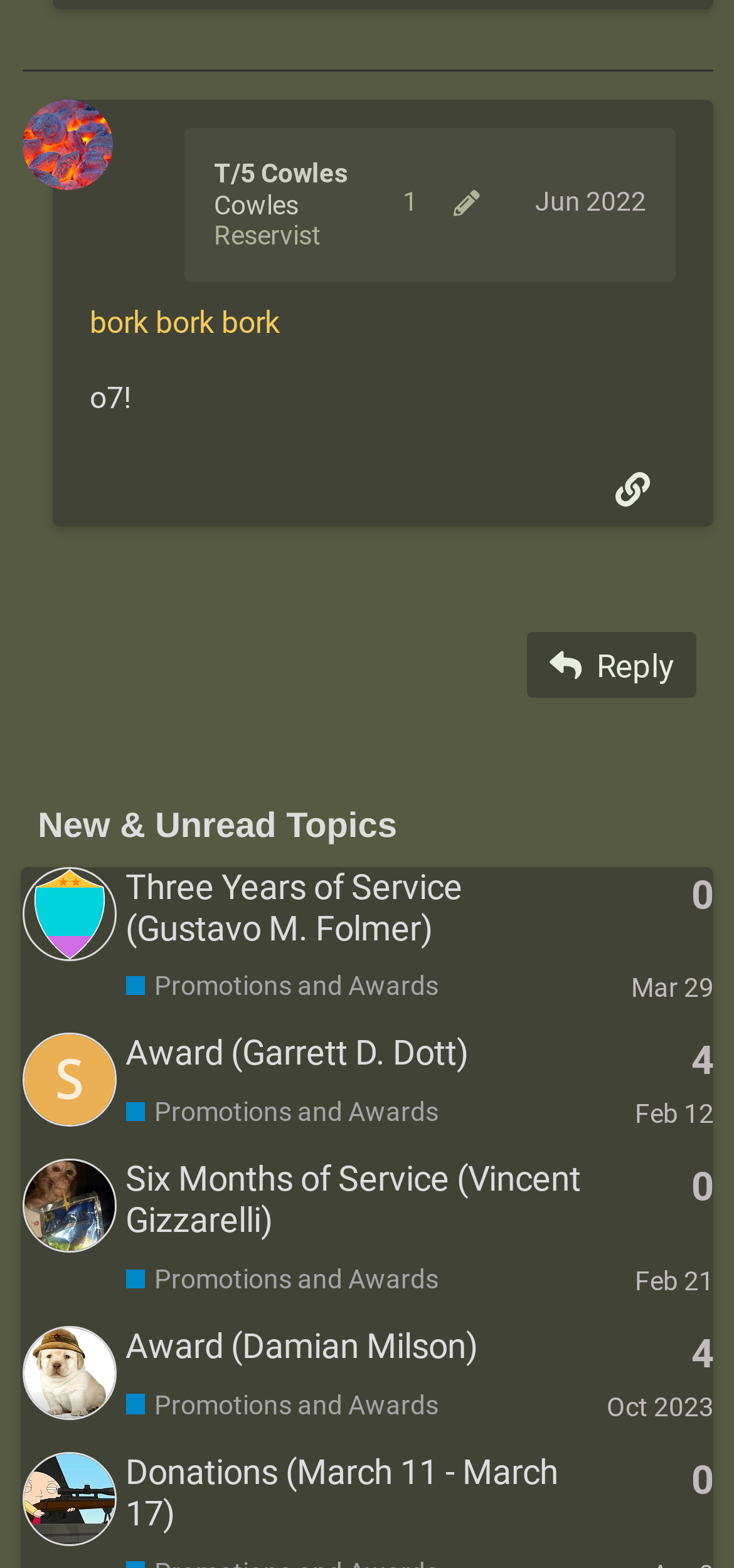Show me the bounding box coordinates of the clickable region to achieve the task as per the instruction: "Reply to the topic".

[0.718, 0.403, 0.949, 0.445]